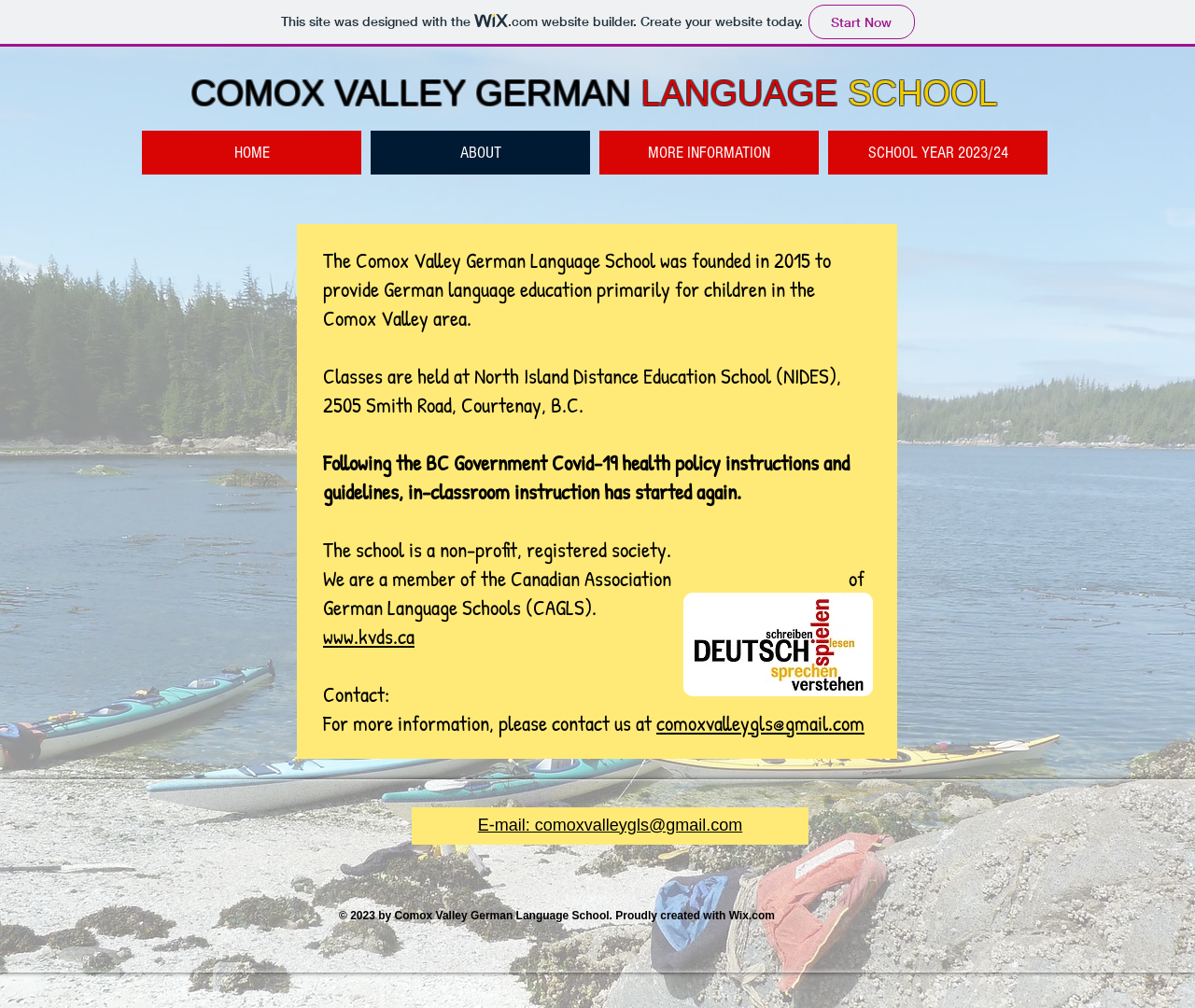What is the name of the school?
Using the information from the image, answer the question thoroughly.

I found the answer by looking at the heading element 'COMOX VALLEY GERMAN LANGUAGE SCHOOL' which is a prominent element on the webpage, indicating that it is the name of the school.